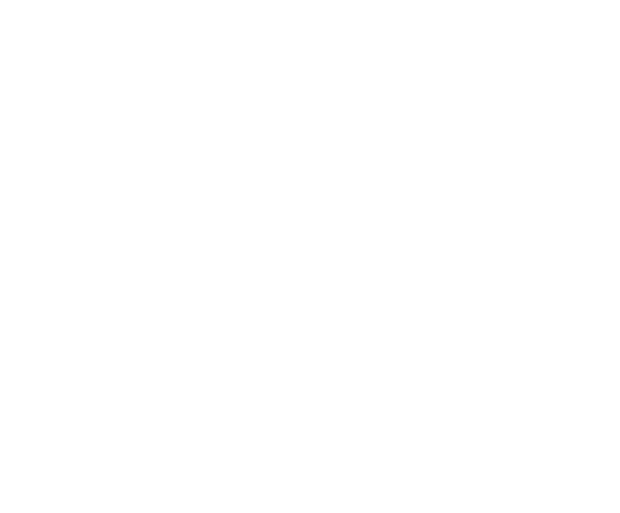Reply to the question with a single word or phrase:
How many Gaiety Orange Sling Bags are in stock?

1